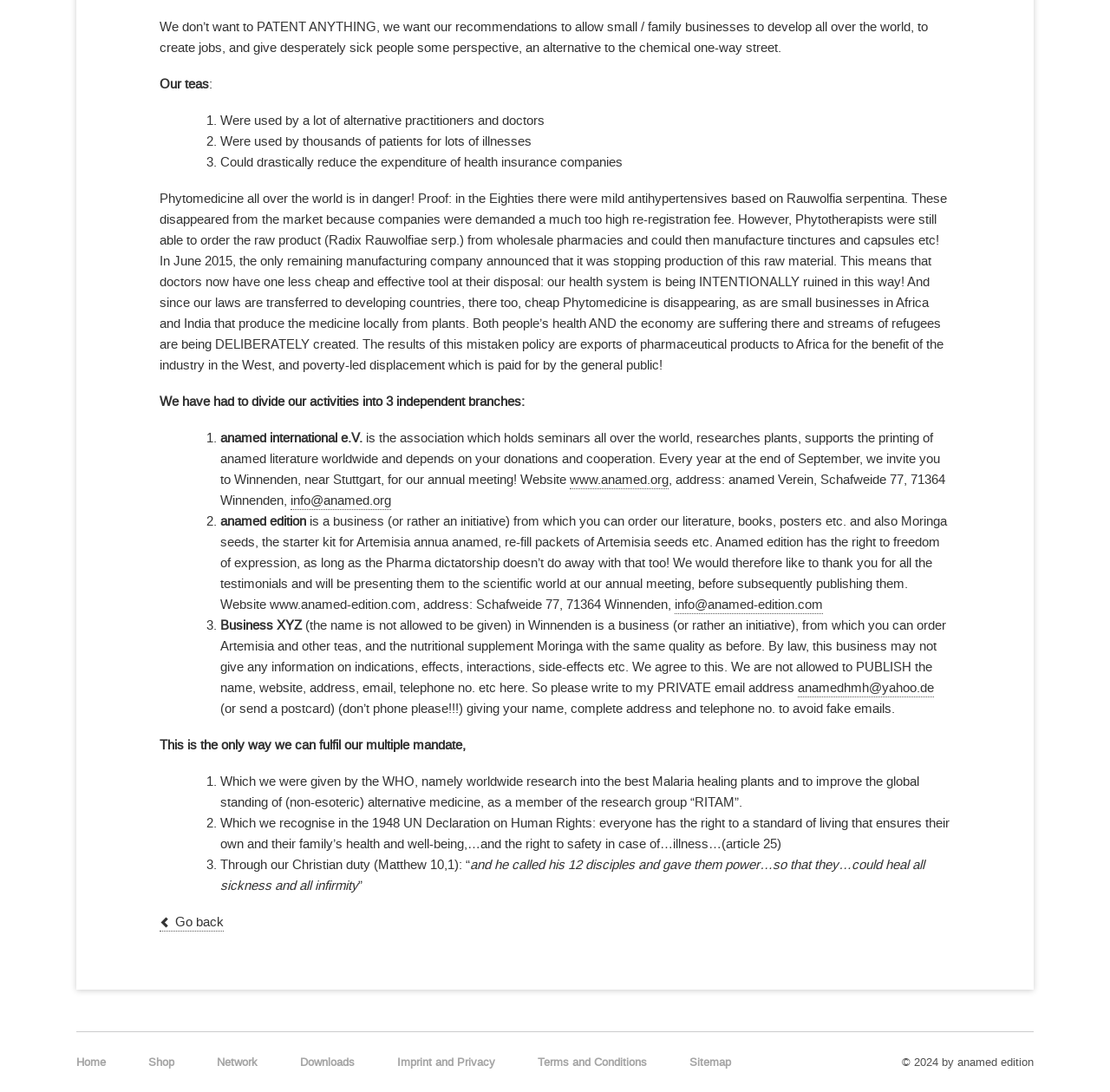Please indicate the bounding box coordinates for the clickable area to complete the following task: "Send an email to 'anamedhmh@yahoo.de'". The coordinates should be specified as four float numbers between 0 and 1, i.e., [left, top, right, bottom].

[0.719, 0.622, 0.842, 0.638]